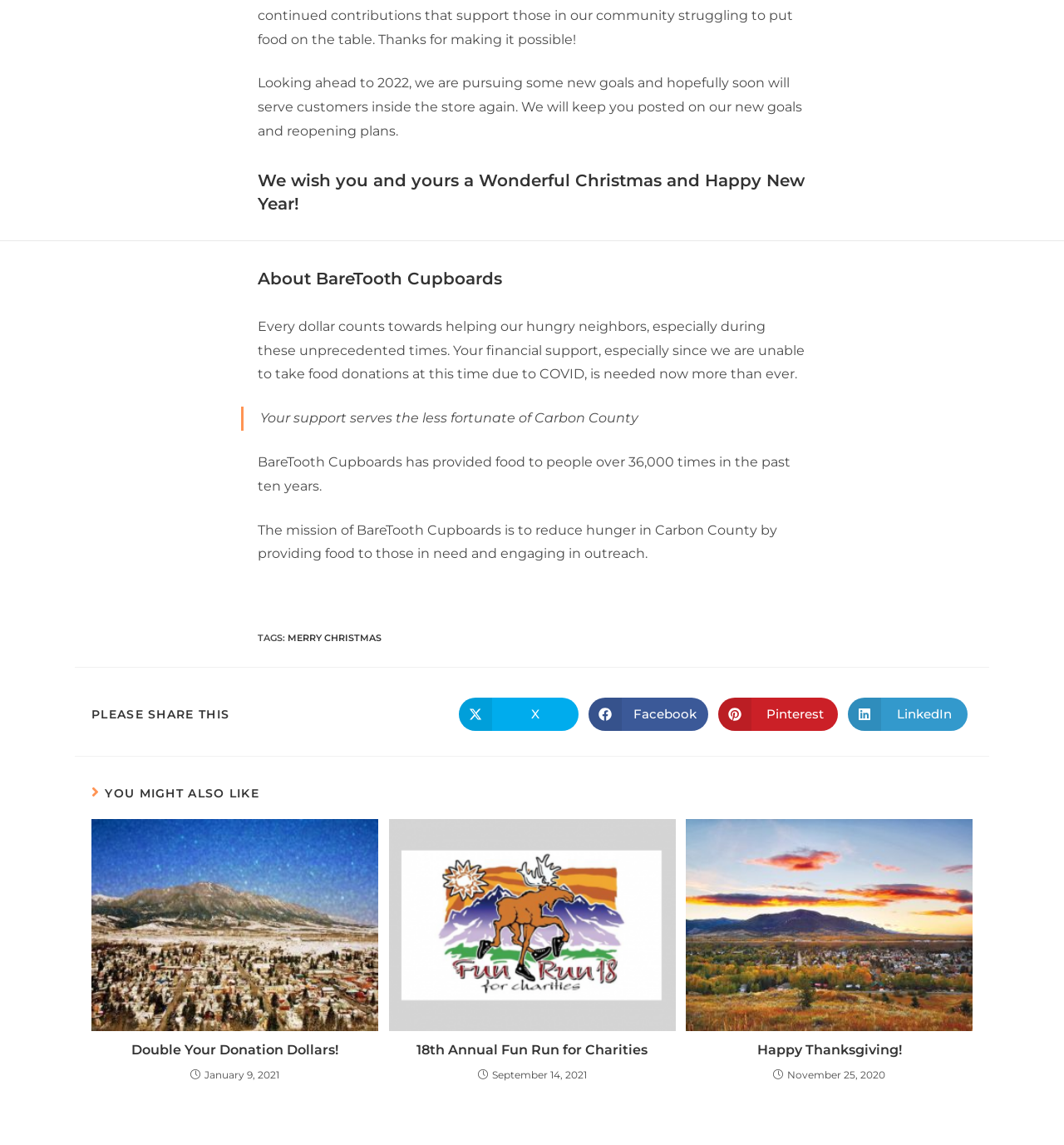Based on the description "Happy Thanksgiving!", find the bounding box of the specified UI element.

[0.654, 0.909, 0.905, 0.926]